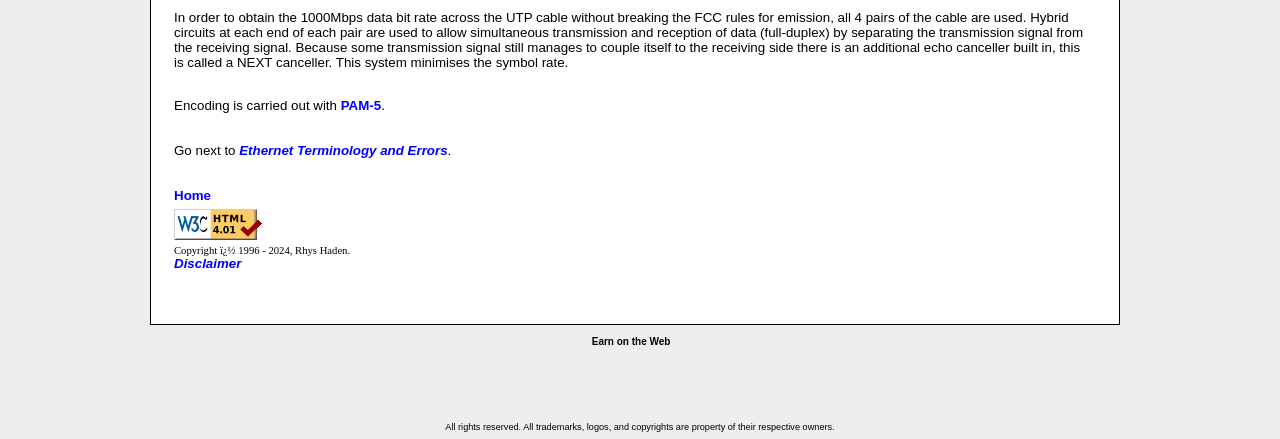What is the link below 'Go next to'?
Provide an in-depth and detailed answer to the question.

The webpage has a link 'Go next to' followed by another link 'Ethernet Terminology and Errors', which suggests that the user can navigate to a page about Ethernet terminology and errors.